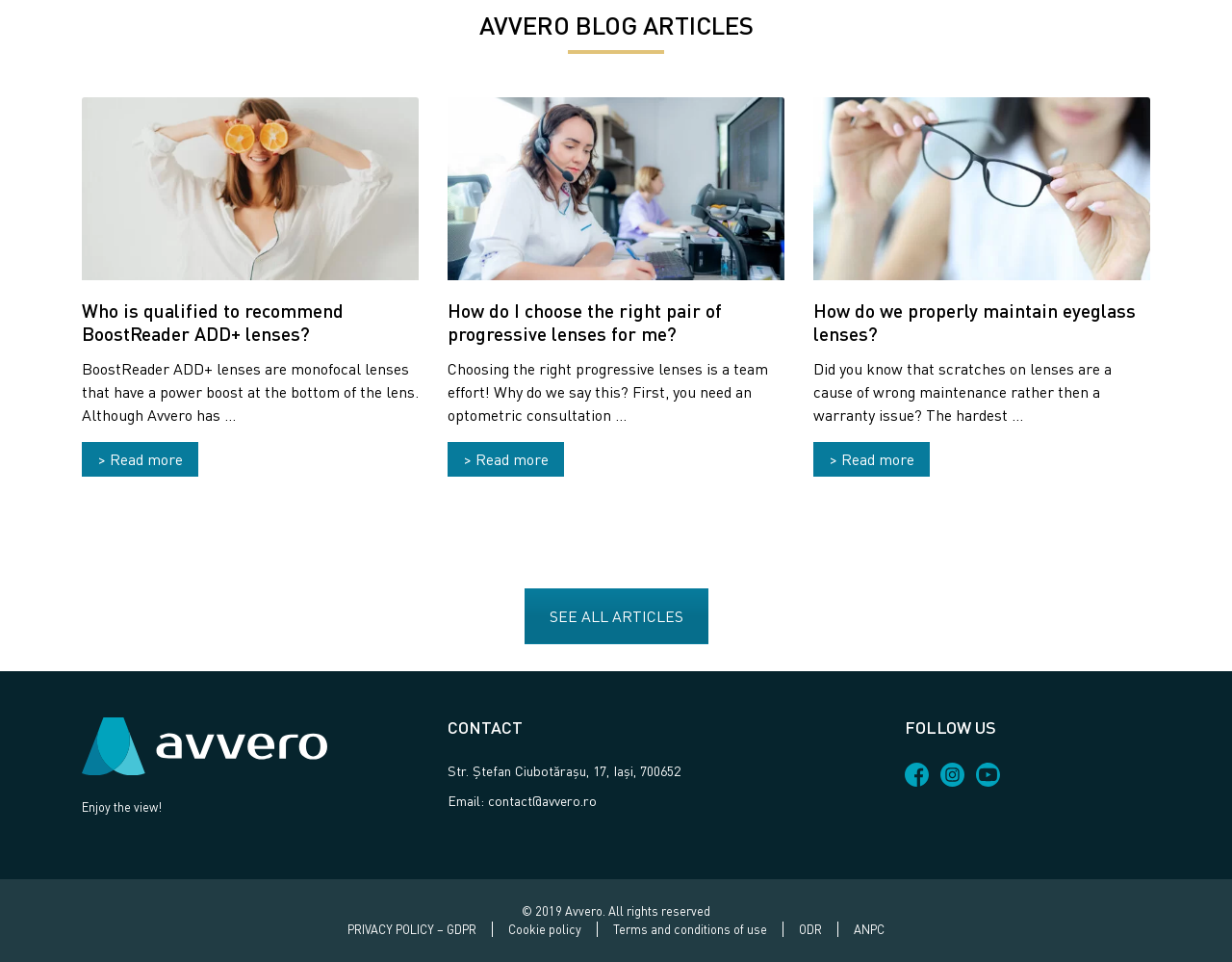Determine the bounding box coordinates for the region that must be clicked to execute the following instruction: "View all articles".

[0.425, 0.612, 0.575, 0.67]